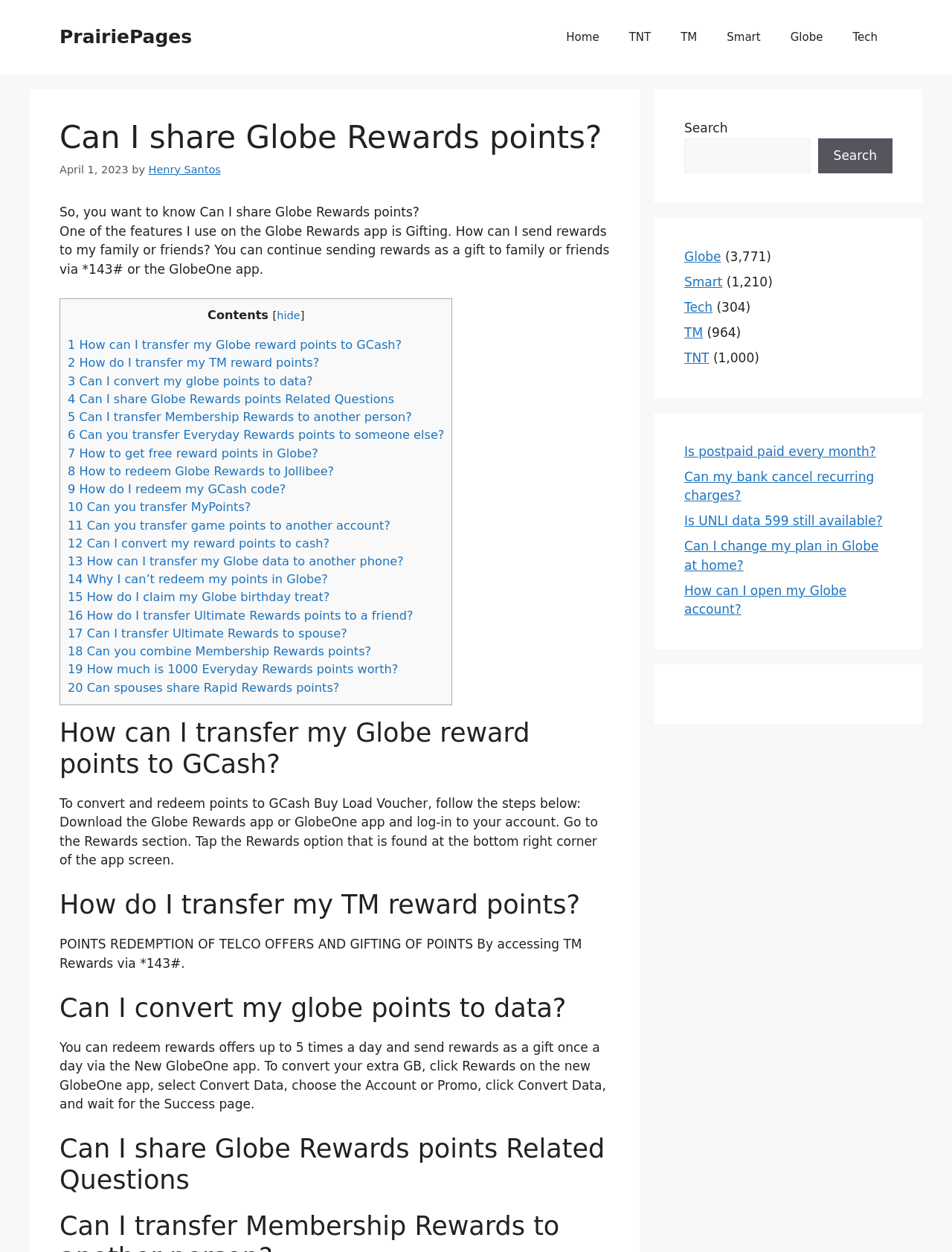Please answer the following question using a single word or phrase: 
What is the minimum number of points required to redeem a reward?

Not specified